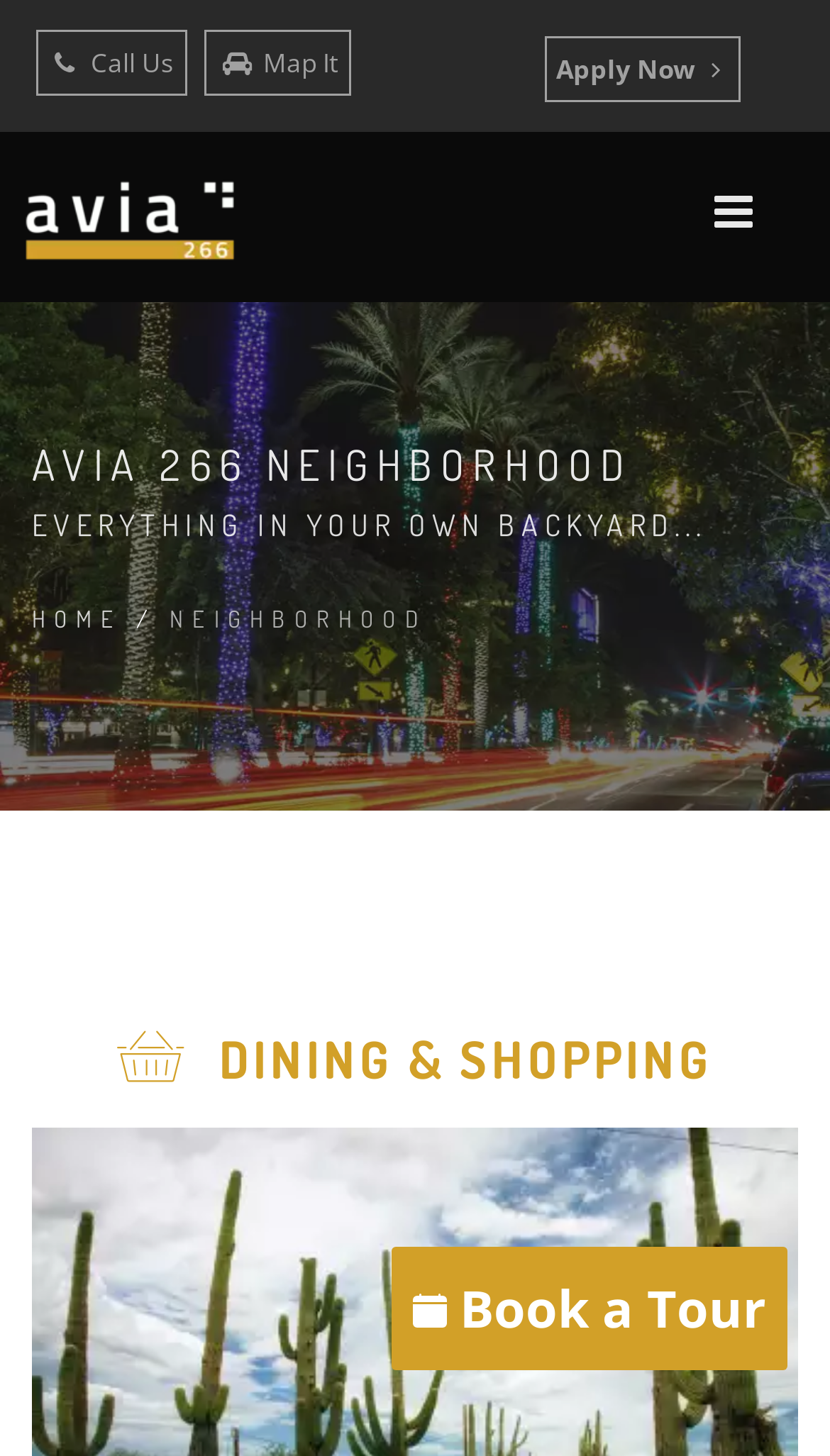How many links are there in the top section?
Using the visual information, answer the question in a single word or phrase.

3